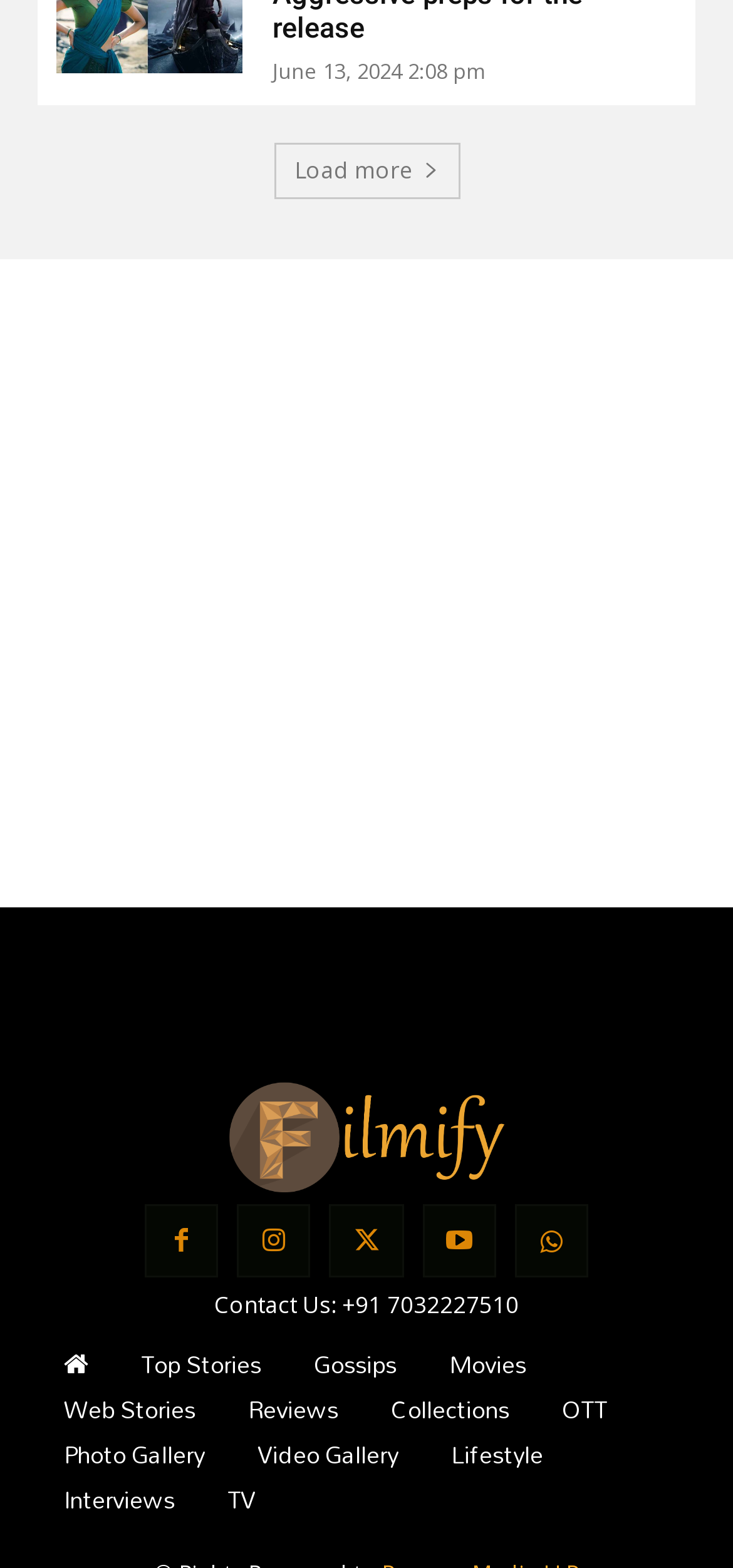Find and specify the bounding box coordinates that correspond to the clickable region for the instruction: "Go to the Top Stories page".

[0.156, 0.862, 0.392, 0.879]